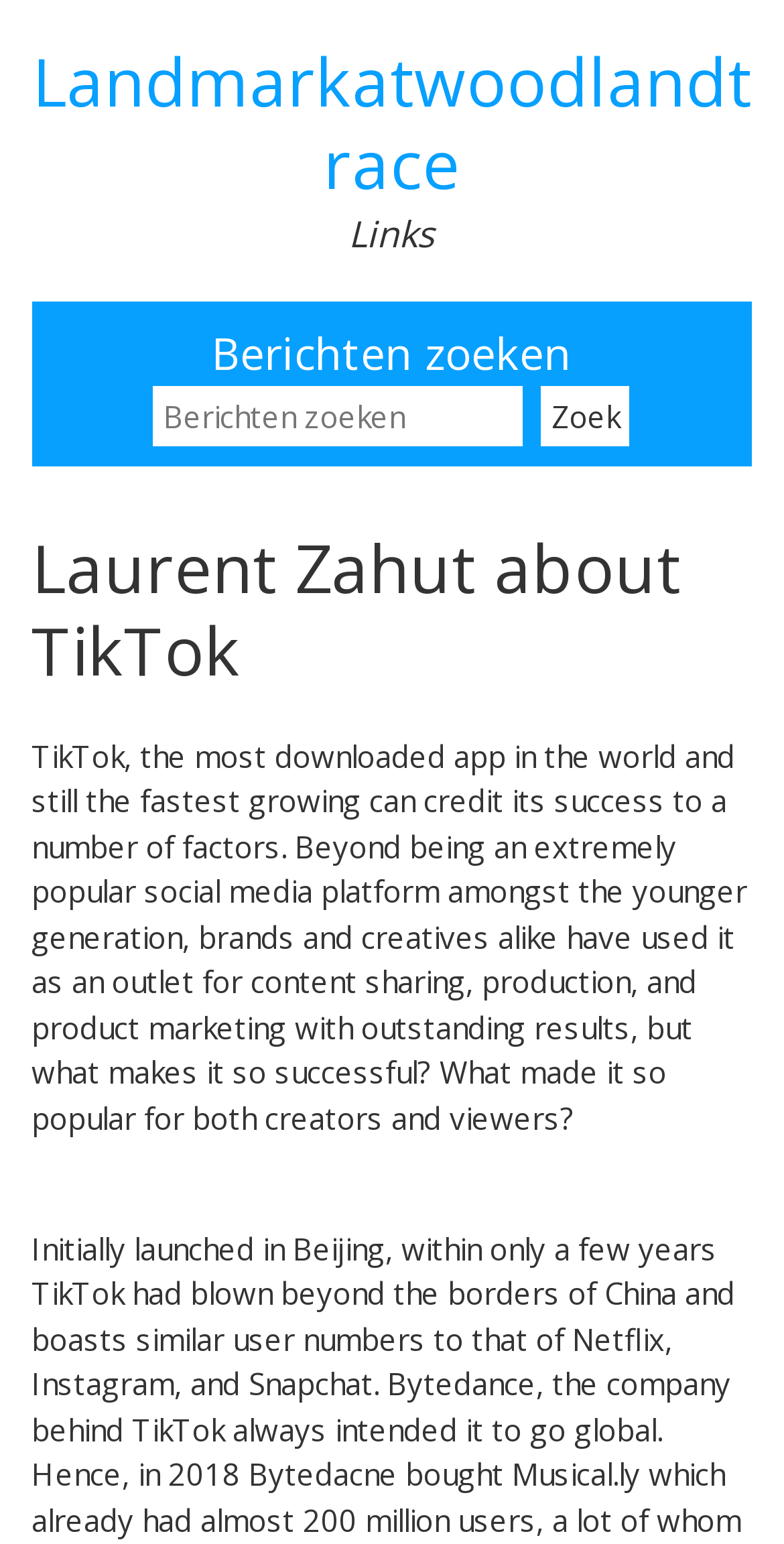What is the topic of the article?
Can you provide a detailed and comprehensive answer to the question?

The article explores the factors contributing to TikTok's success, including its popularity among the younger generation and its use by brands and creatives for content sharing, production, and product marketing.